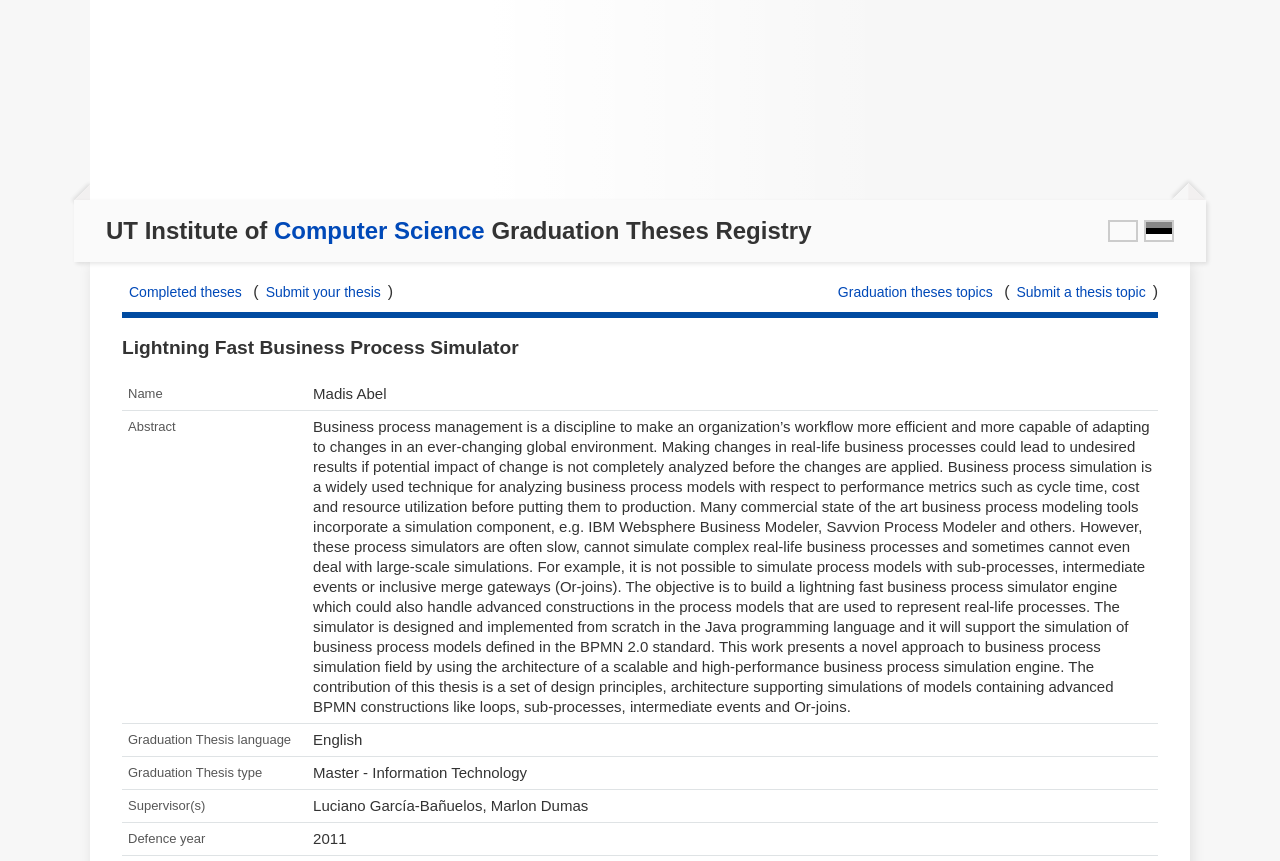From the element description: "Submit a thesis topic", extract the bounding box coordinates of the UI element. The coordinates should be expressed as four float numbers between 0 and 1, in the order [left, top, right, bottom].

[0.789, 0.323, 0.901, 0.356]